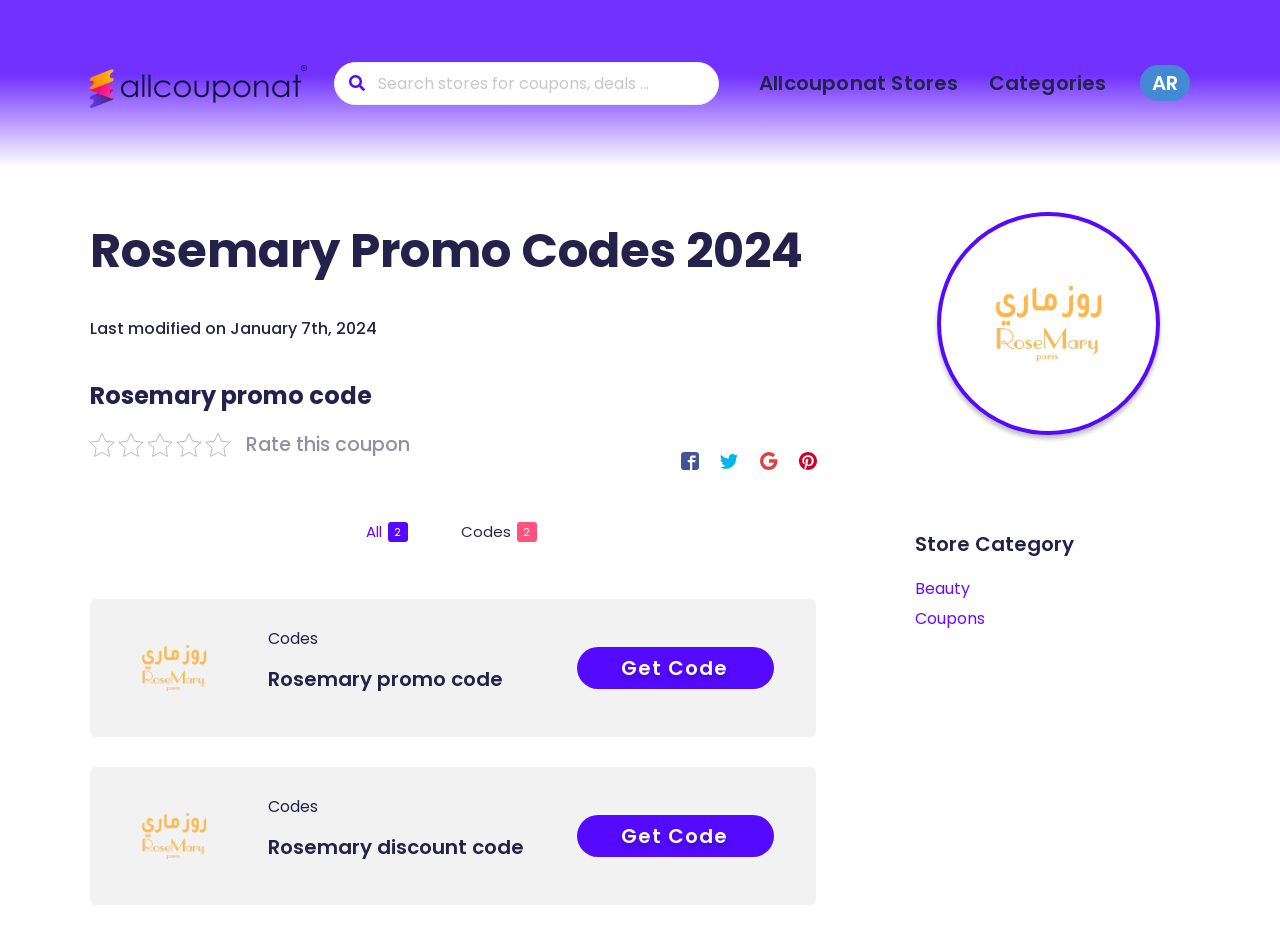Locate the primary headline on the webpage and provide its text.

Rosemary Promo Codes 2024